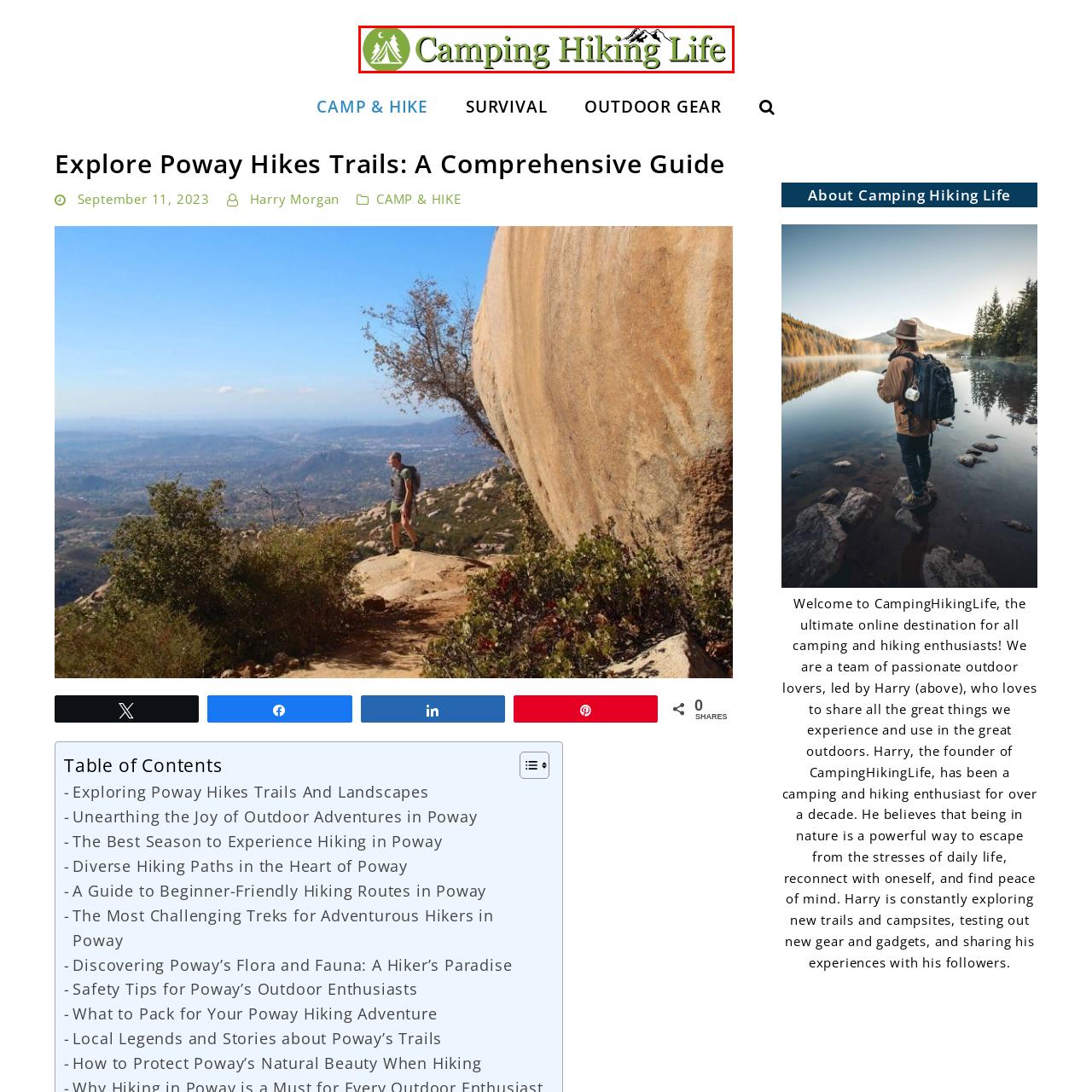Observe the section highlighted in yellow, What celestial body is hinted at in the logo? 
Please respond using a single word or phrase.

Crescent moon